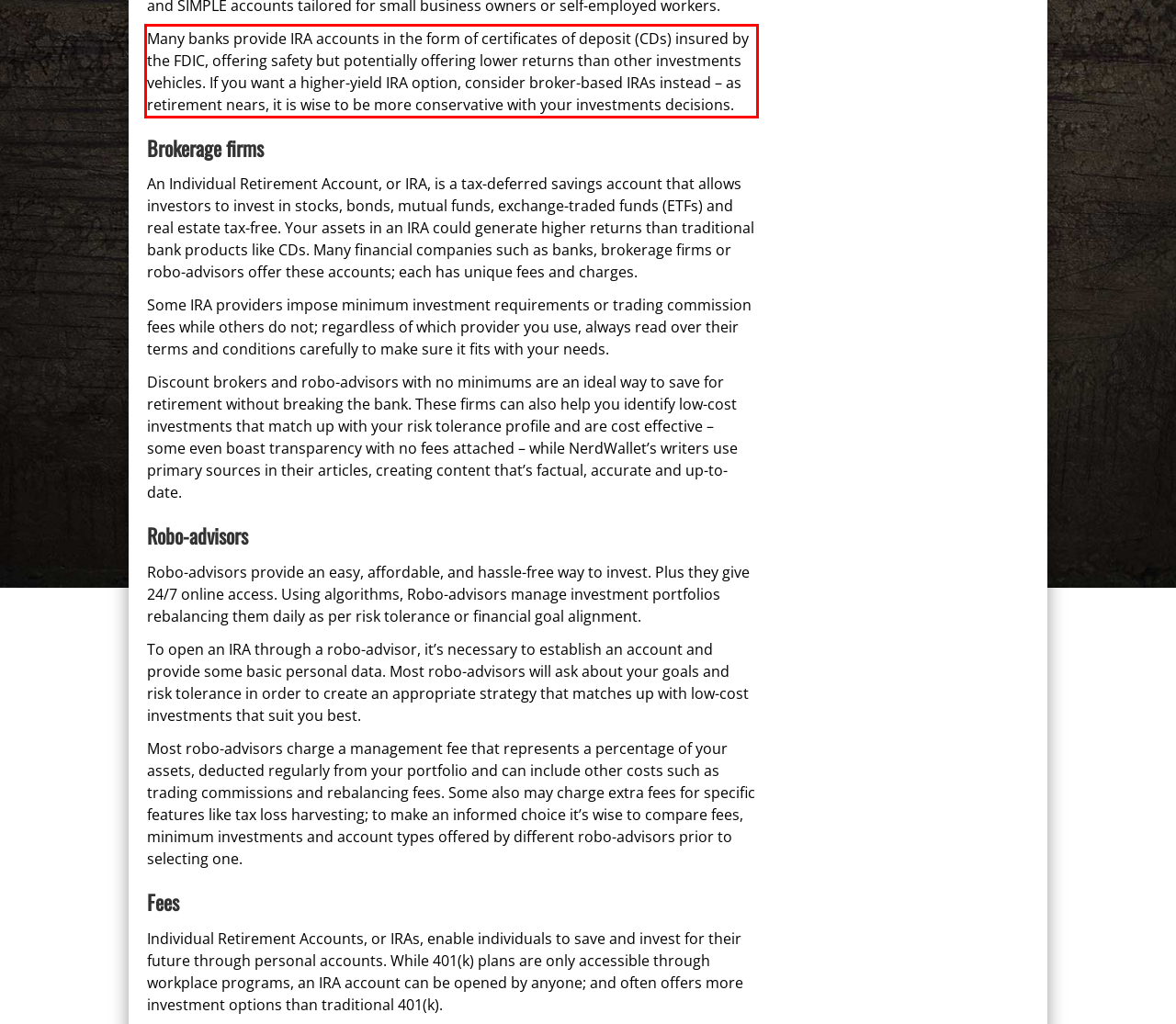Please examine the screenshot of the webpage and read the text present within the red rectangle bounding box.

Many banks provide IRA accounts in the form of certificates of deposit (CDs) insured by the FDIC, offering safety but potentially offering lower returns than other investments vehicles. If you want a higher-yield IRA option, consider broker-based IRAs instead – as retirement nears, it is wise to be more conservative with your investments decisions.